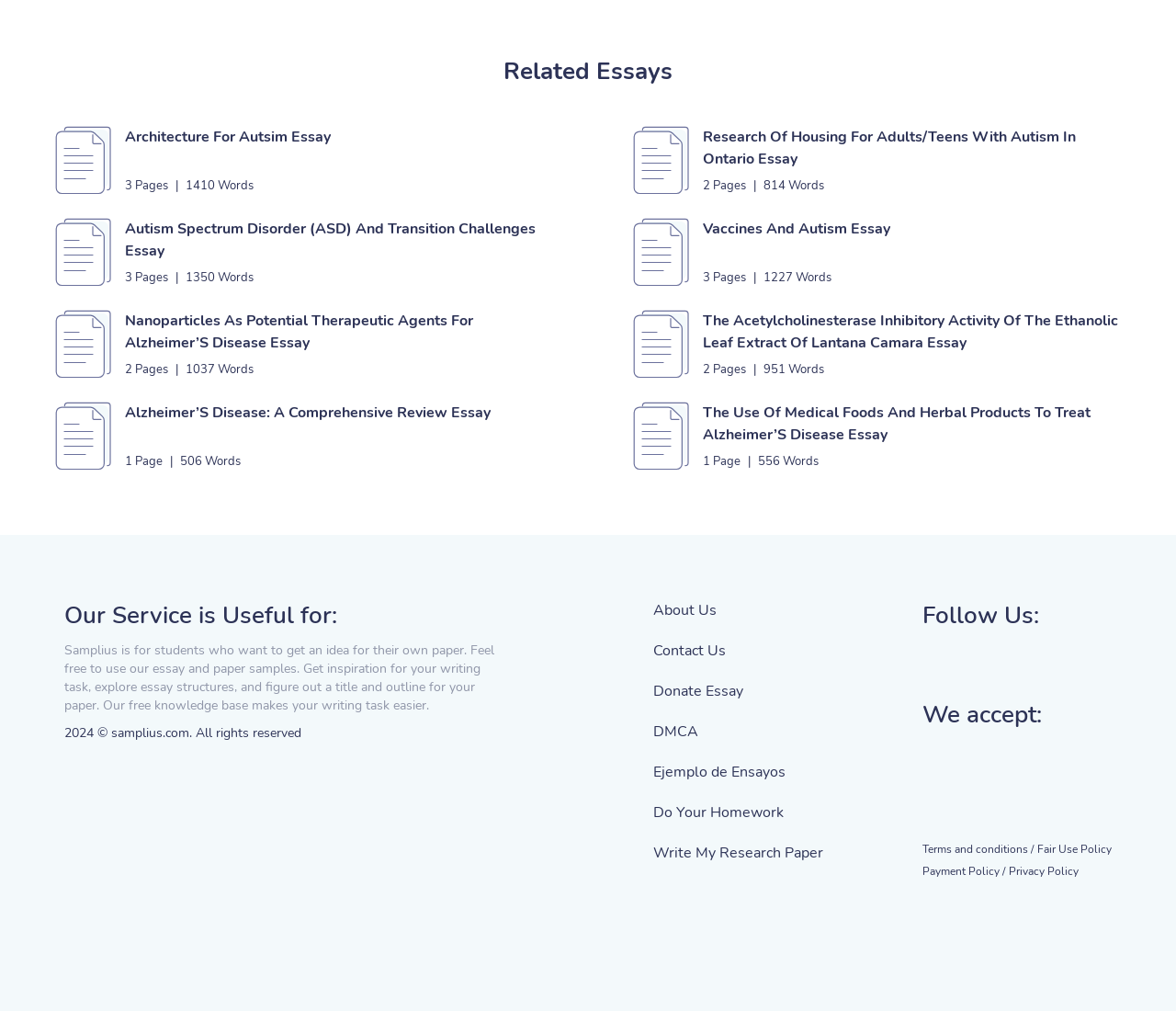Identify the bounding box coordinates of the HTML element based on this description: "Payment Policy /".

[0.784, 0.854, 0.855, 0.869]